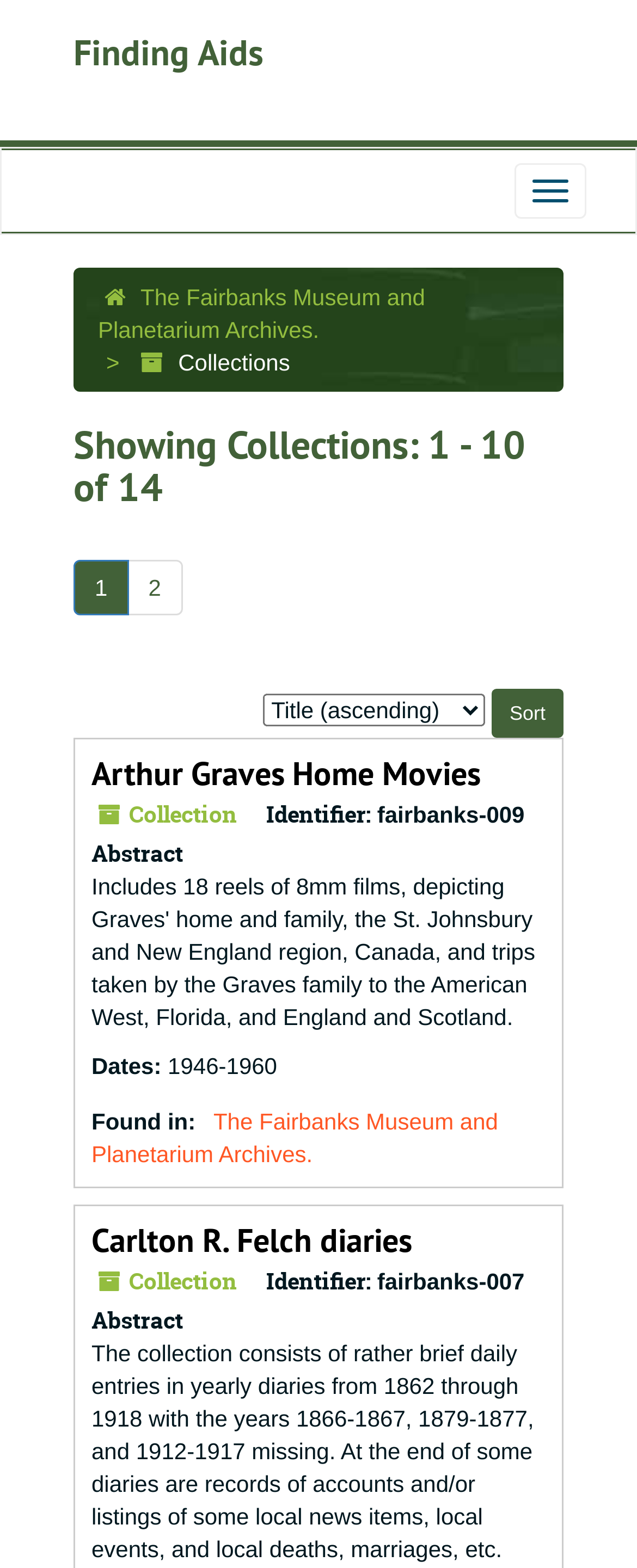Give an in-depth explanation of the webpage layout and content.

The webpage is a collection of finding aids, with a top-level navigation bar at the top of the page. Below the navigation bar, there is a hierarchical navigation section that takes up most of the page's width. Within this section, there is a link to "The Fairbanks Museum and Planetarium Archives" and a heading that reads "Collections".

Below the heading, there is a section that displays a list of collections, with 10 items shown per page. The list is paginated, with links to navigate to other pages, such as "1" and "2". Above the list, there is a sorting option that allows users to sort the collections by different criteria.

The first collection listed is "Arthur Graves Home Movies", which has a link to its details page. Below the collection title, there is information about the collection, including its identifier, abstract, dates, and where it was found. The abstract is a brief summary of the collection's contents.

The second collection listed is "Carlton R. Felch diaries", which also has a link to its details page. Similar to the first collection, it has information about the collection, including its identifier, abstract, dates, and where it was found. The abstract is a longer text that describes the collection's contents in more detail.

Overall, the webpage is a catalog of collections, with each collection listed having its own set of details and information.